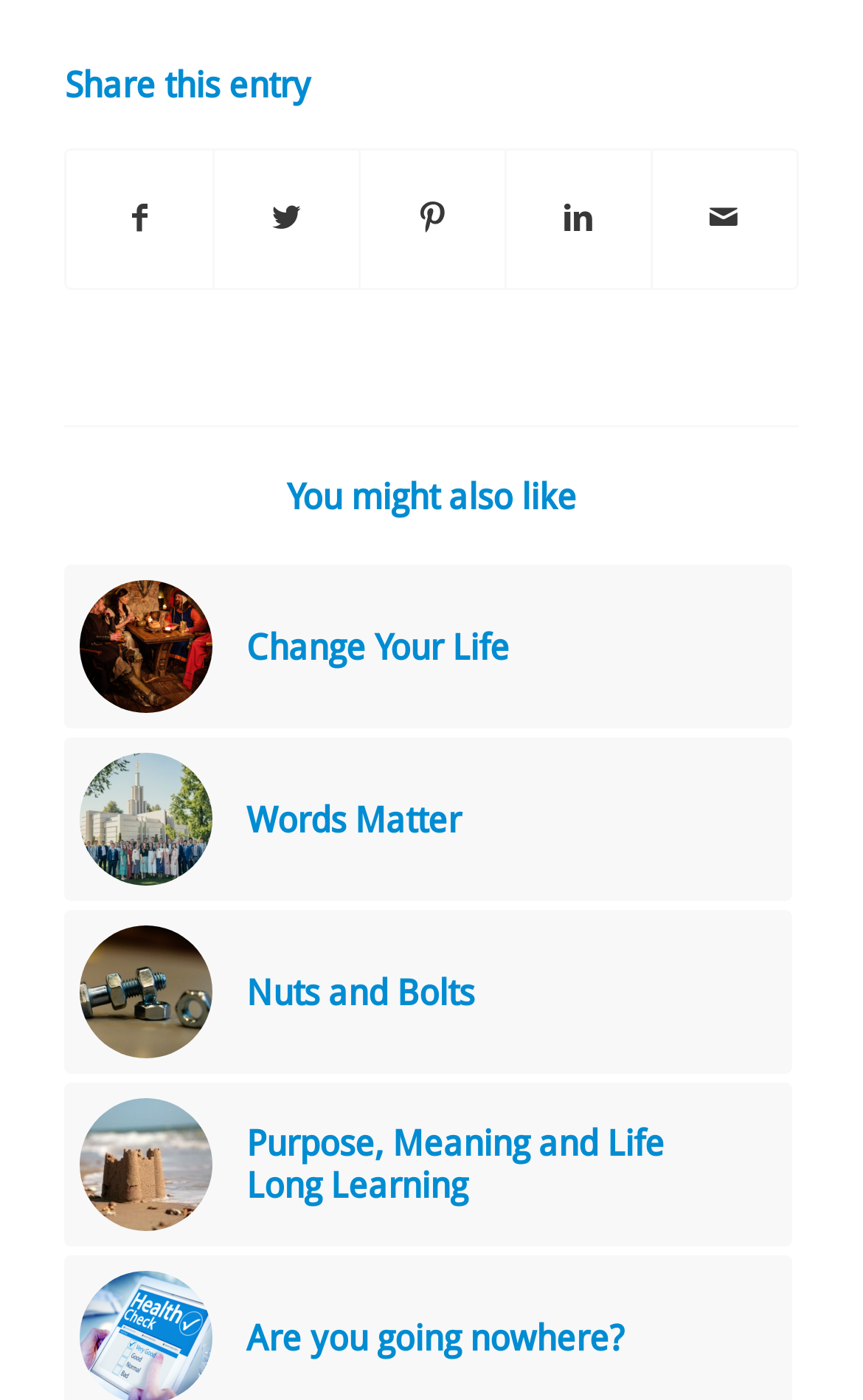Please identify the coordinates of the bounding box that should be clicked to fulfill this instruction: "View 'Purpose, Meaning and Life Long Learning'".

[0.075, 0.774, 0.917, 0.891]